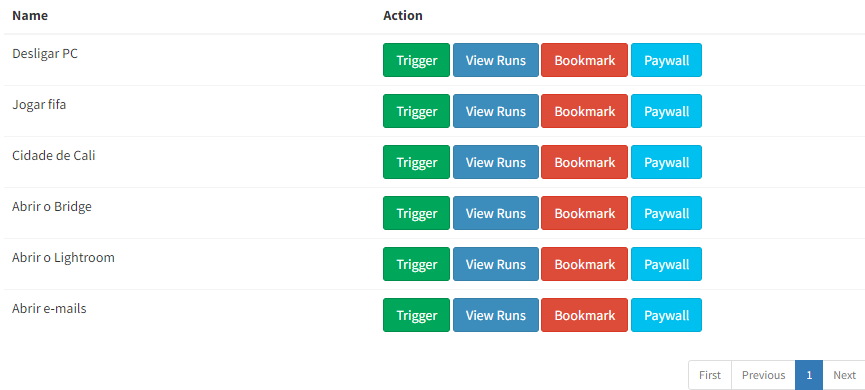What type of information can be accessed through the 'Paywall' button?
Look at the image and provide a short answer using one word or a phrase.

Payment information